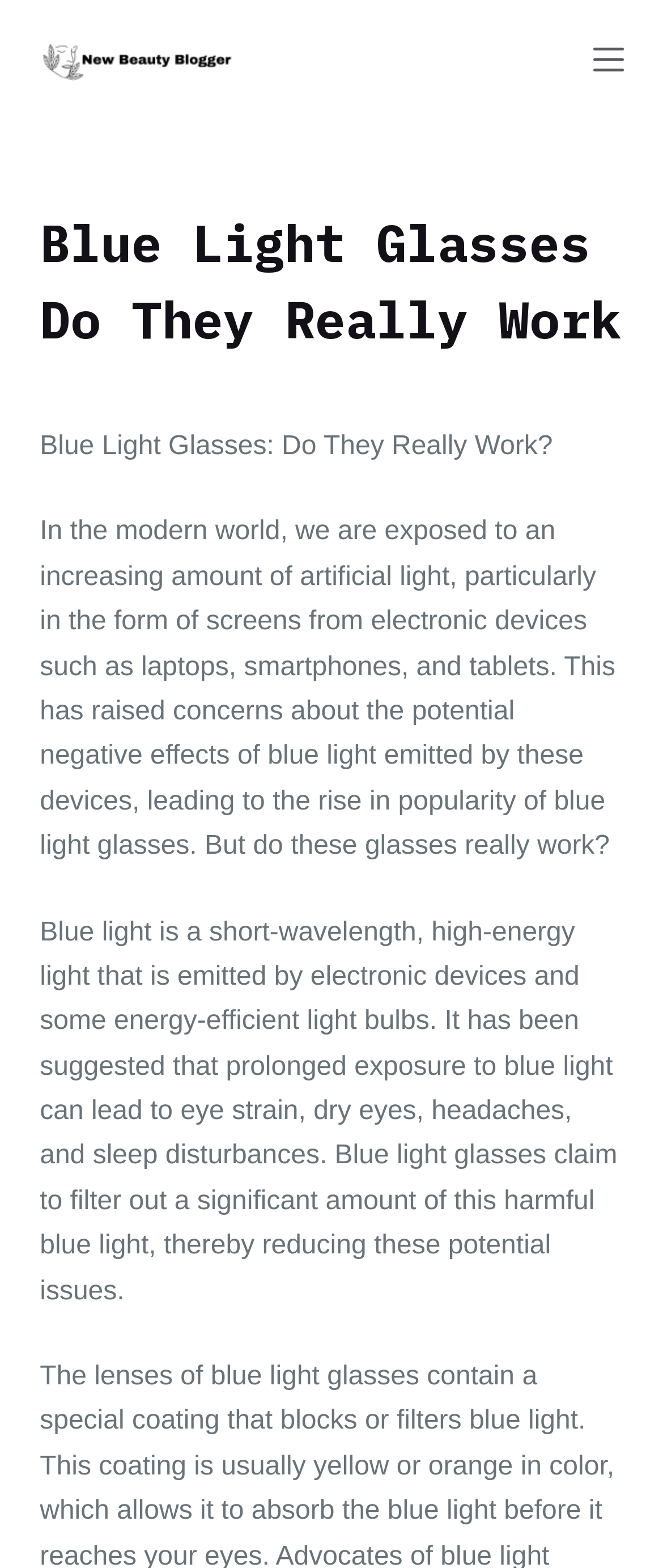Offer a thorough description of the webpage.

The webpage is about blue light glasses and their effectiveness. At the top left corner, there is a link to skip to the content. Next to it, there is a logo of New-Beauty-Blogger.com, which is also a link. On the top right corner, there is a menu button. 

Below the menu button, there is a header section that spans across the page. Within this section, there is a heading that reads "Blue Light Glasses Do They Really Work" in a prominent font. Below the heading, there is a paragraph that summarizes the article, stating that the modern world is exposed to increasing amounts of artificial light, particularly from screens, and that blue light glasses claim to filter out this harmful light. 

Further down, there is another paragraph that explains what blue light is, its potential negative effects, and how blue light glasses claim to reduce these issues.